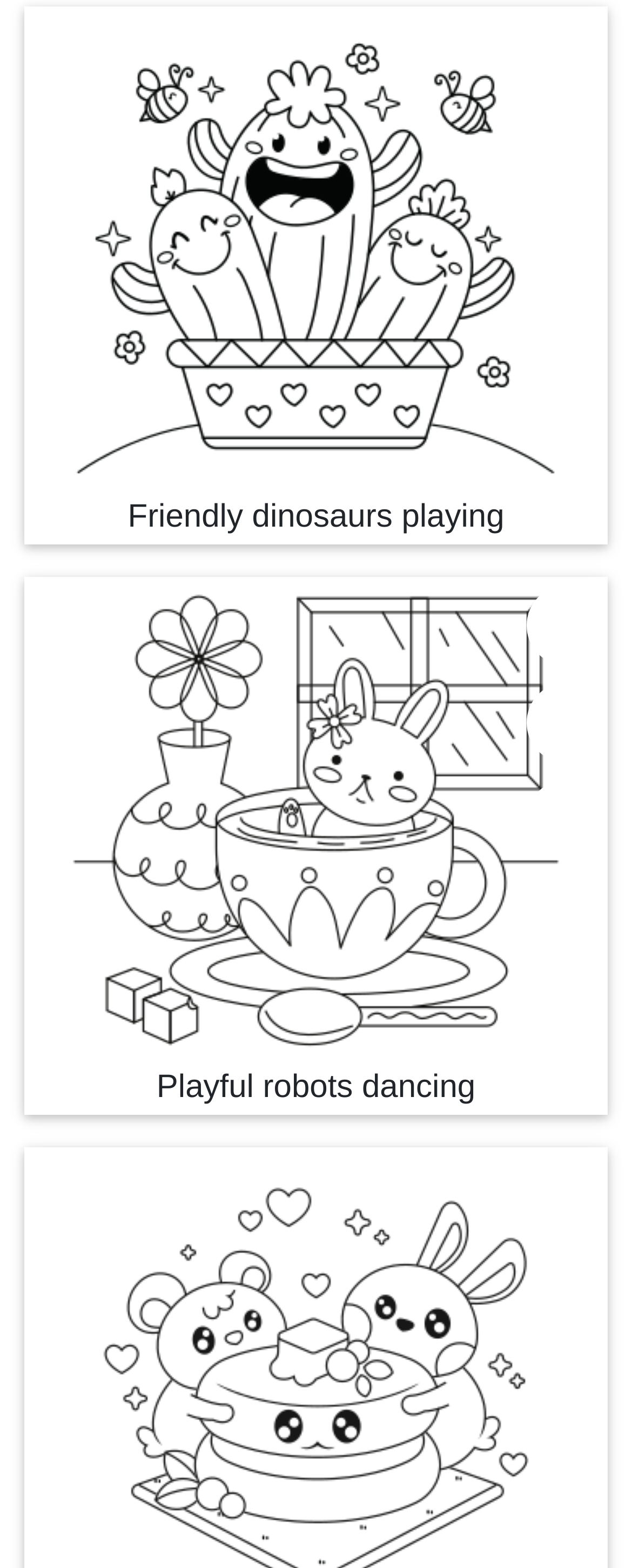Identify the bounding box coordinates of the clickable region required to complete the instruction: "Read editorial standards". The coordinates should be given as four float numbers within the range of 0 and 1, i.e., [left, top, right, bottom].

None